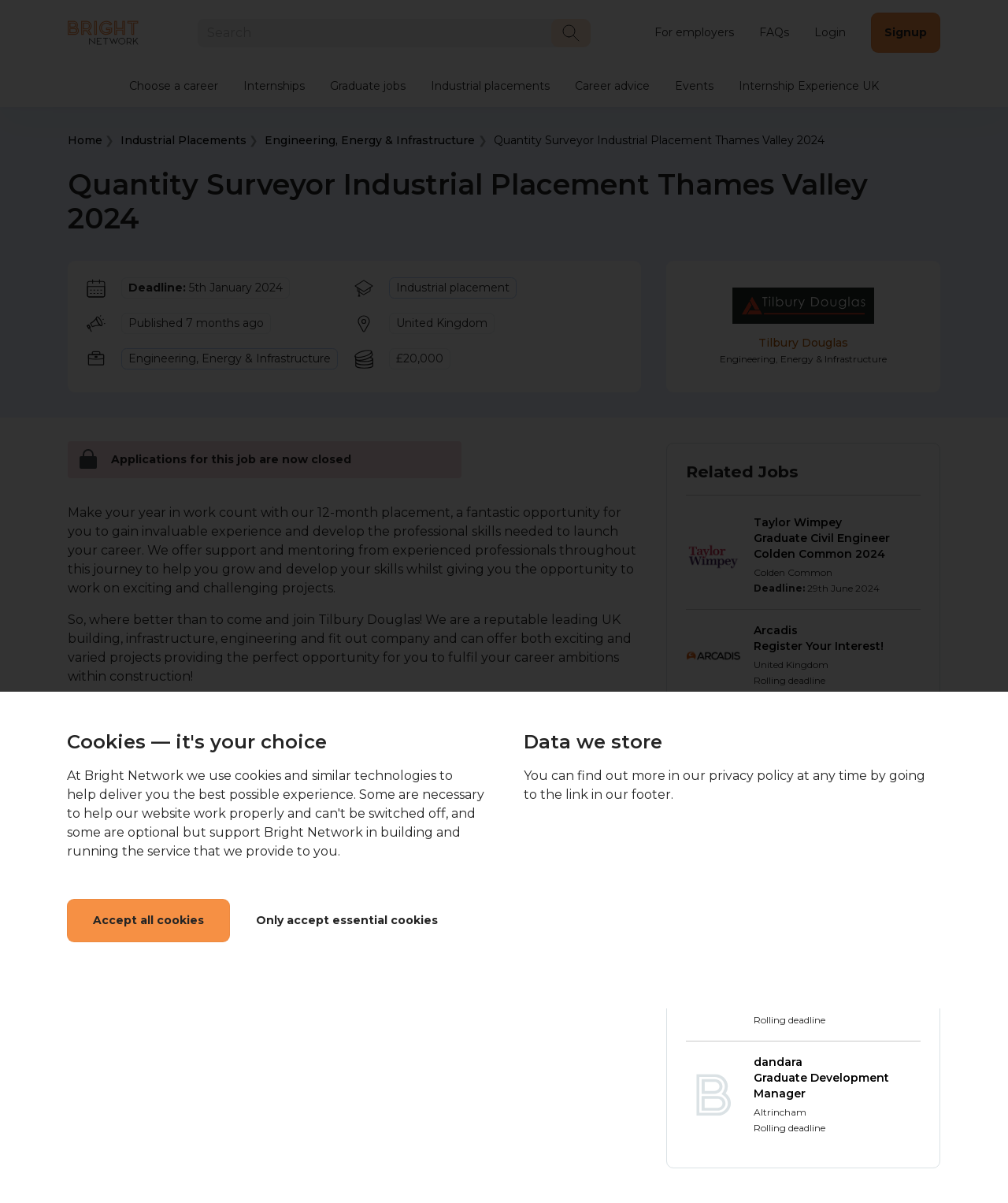Locate and extract the text of the main heading on the webpage.

Quantity Surveyor Industrial Placement Thames Valley 2024